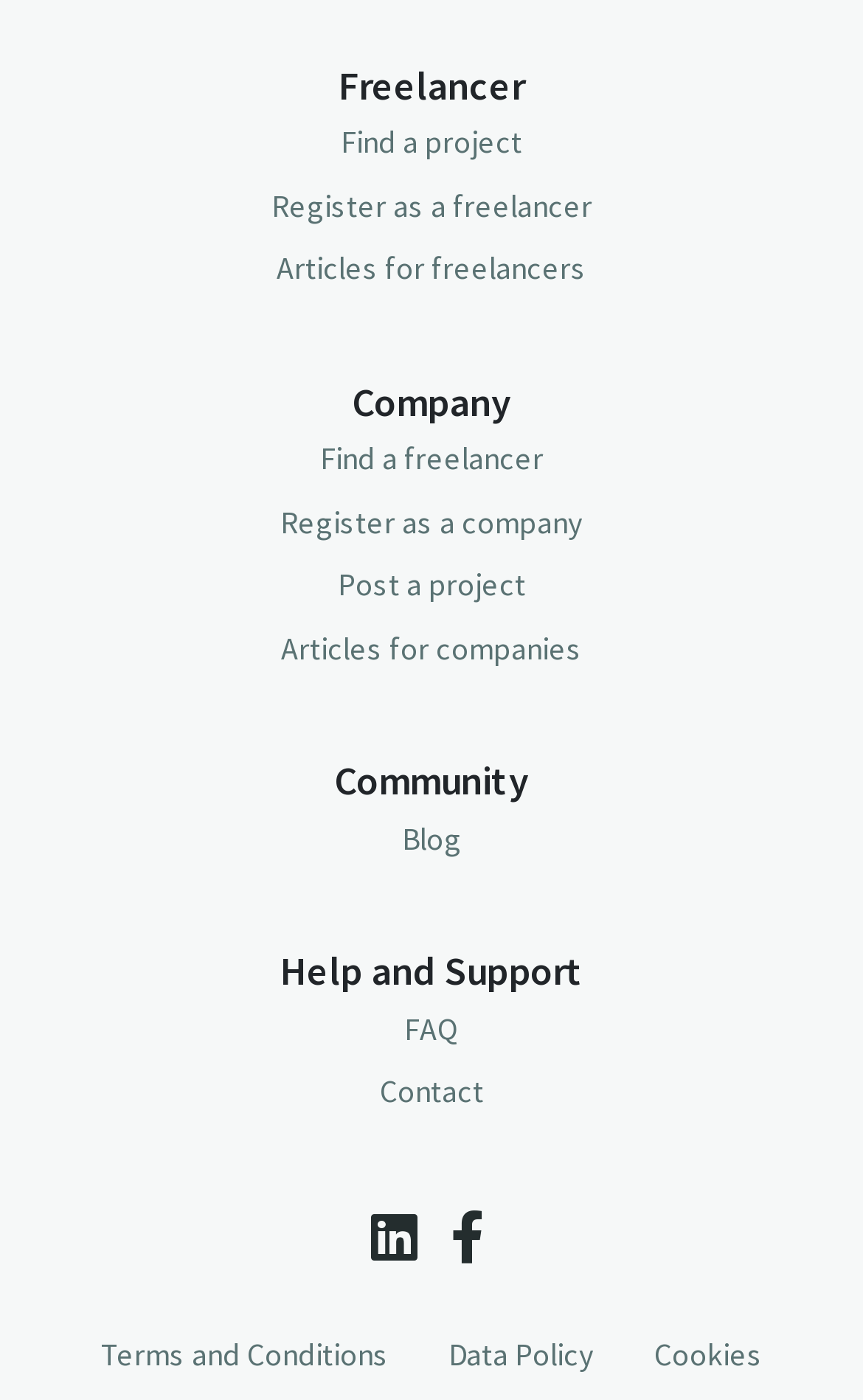What is the main category for freelancers?
Please provide a single word or phrase based on the screenshot.

Articles for freelancers